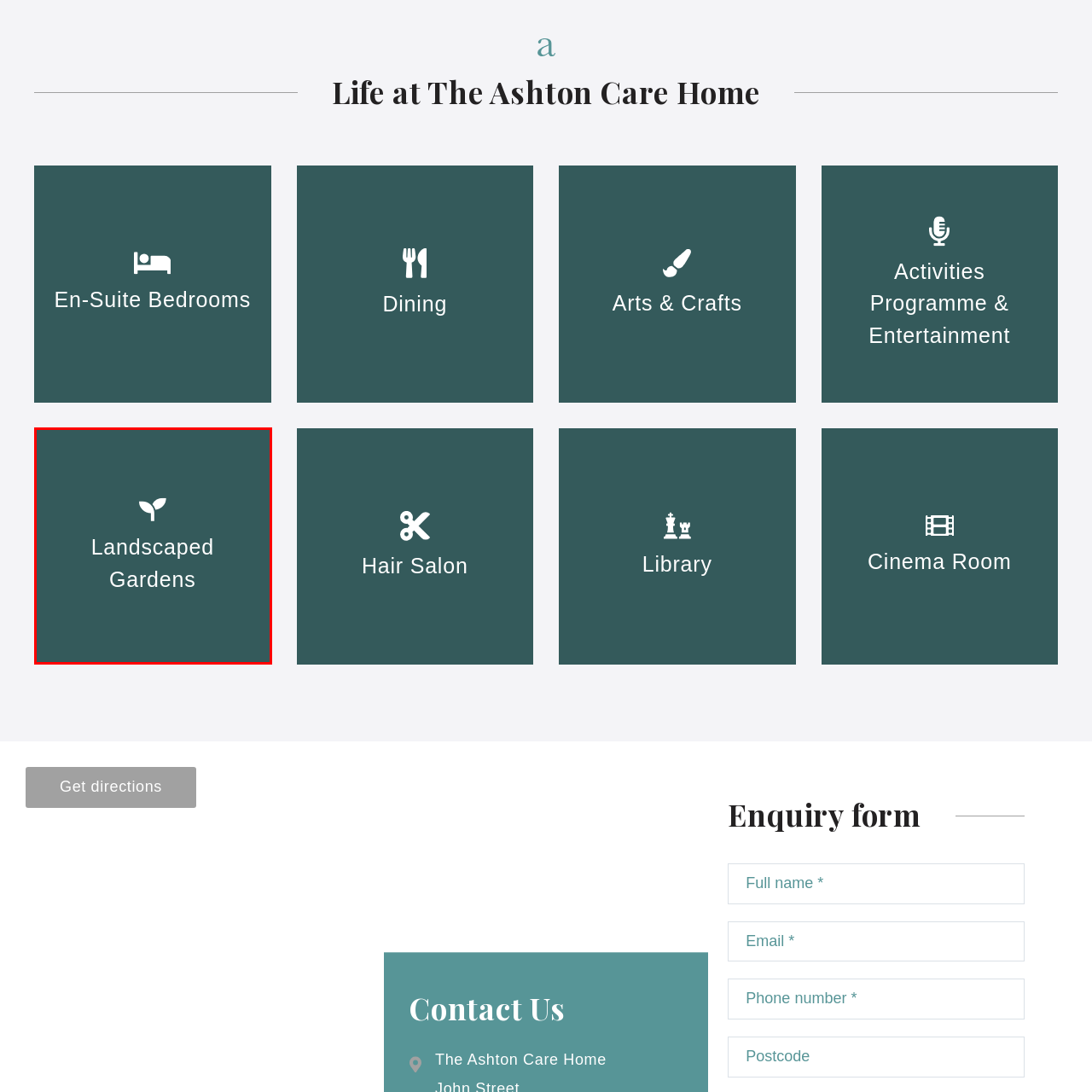What is the icon above the text?
Focus on the red bounded area in the image and respond to the question with a concise word or phrase.

A sprouting plant